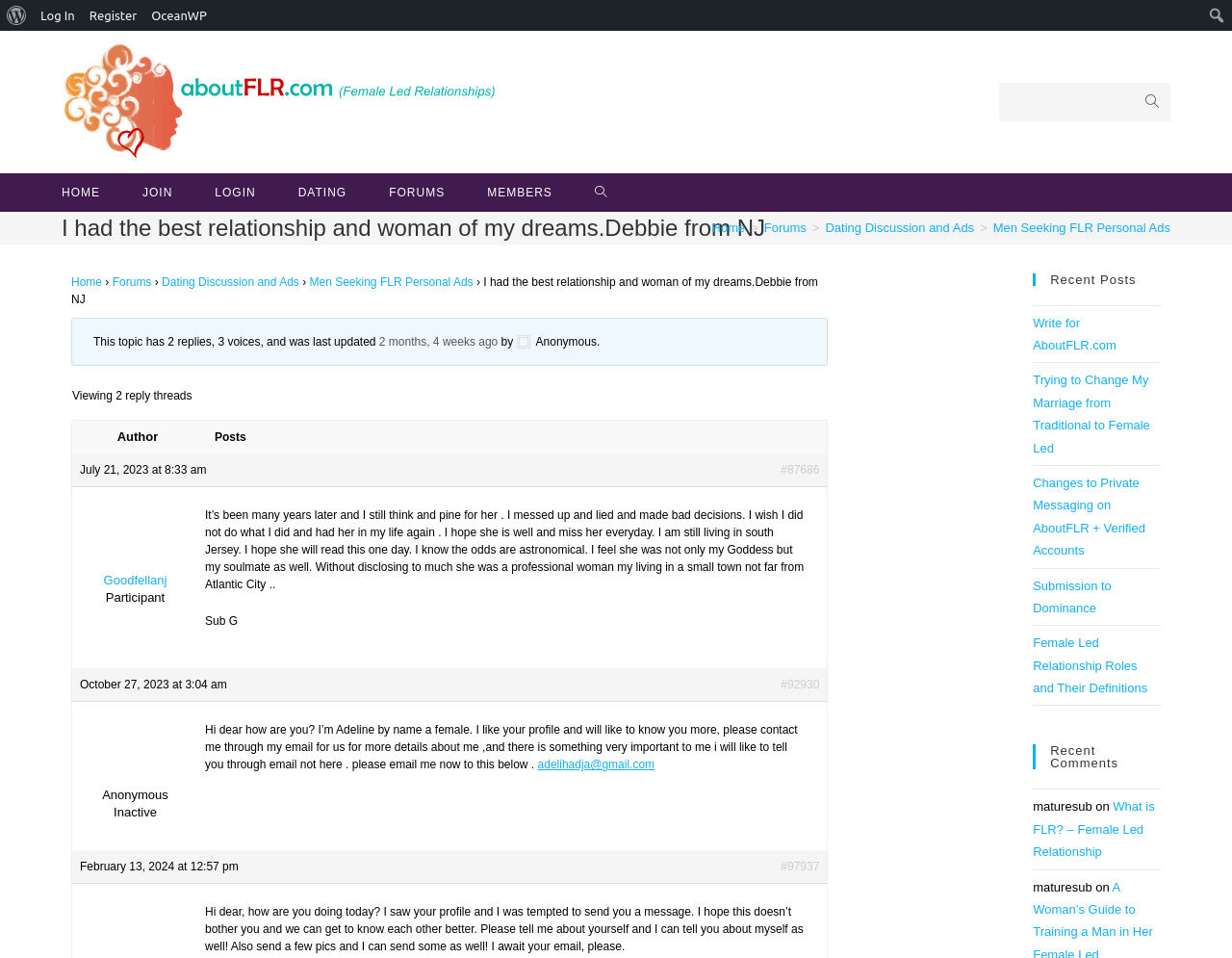Identify the bounding box coordinates of the clickable region required to complete the instruction: "Log in to the website". The coordinates should be given as four float numbers within the range of 0 and 1, i.e., [left, top, right, bottom].

[0.027, 0.0, 0.067, 0.032]